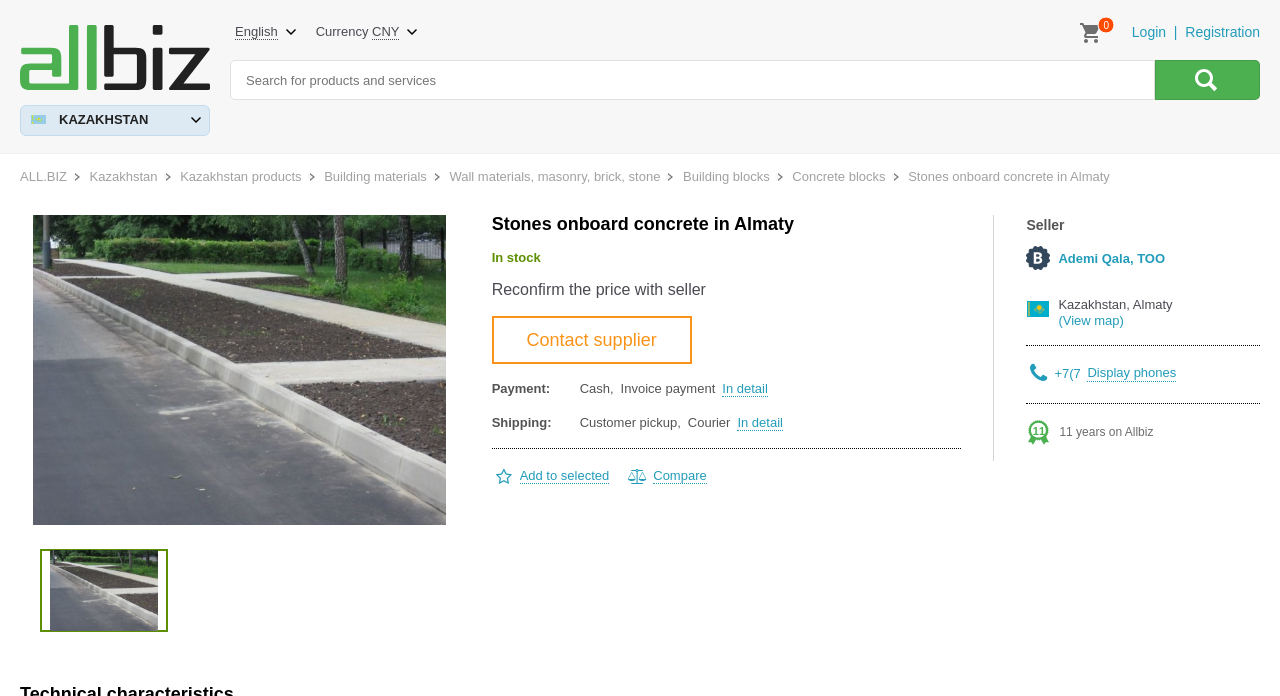Based on the element description Add to selected, identify the bounding box of the UI element in the given webpage screenshot. The coordinates should be in the format (top-left x, top-left y, bottom-right x, bottom-right y) and must be between 0 and 1.

[0.384, 0.667, 0.476, 0.702]